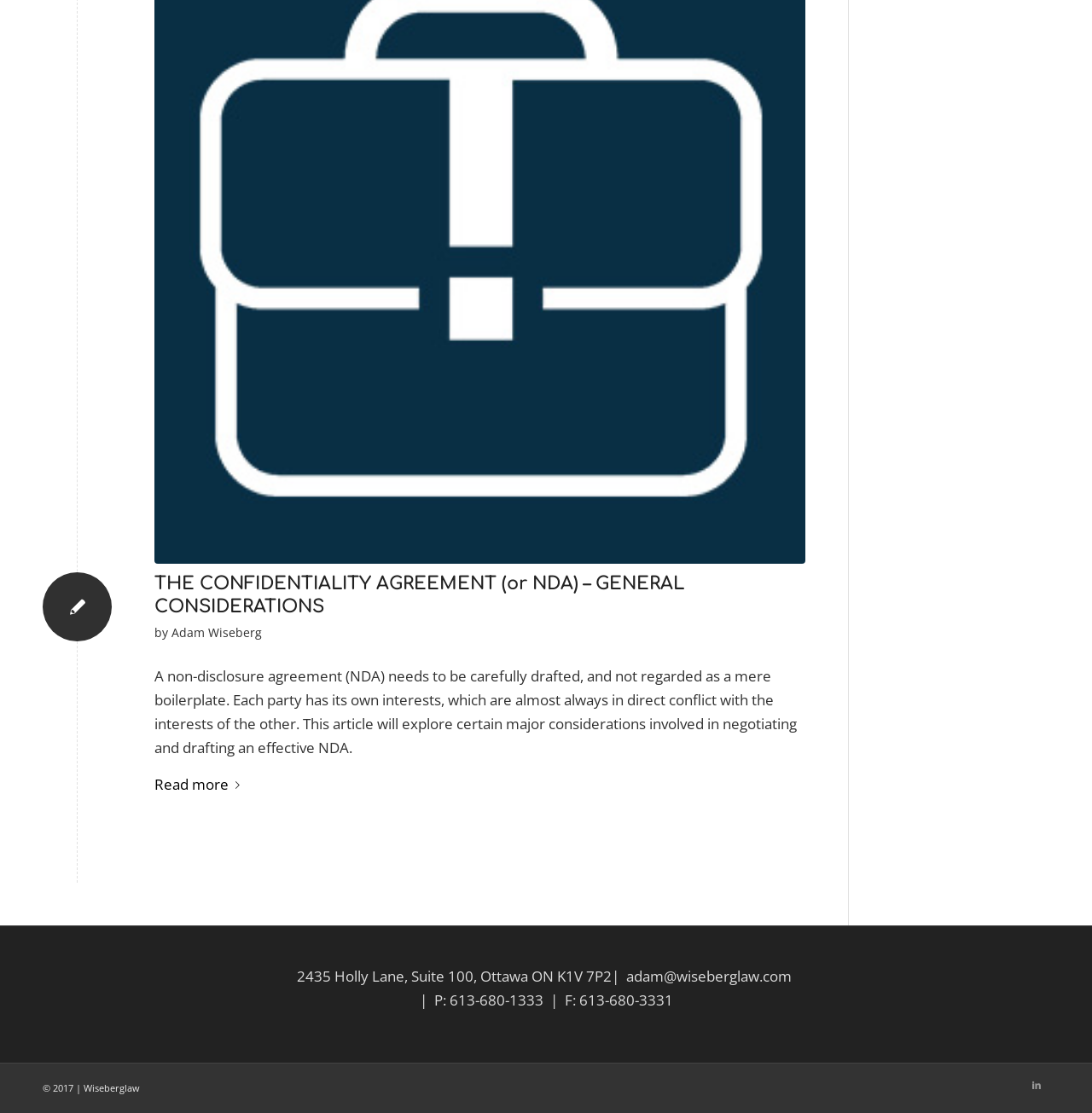Provide a brief response to the question using a single word or phrase: 
What is the address of Wiseberglaw?

2435 Holly Lane, Suite 100, Ottawa ON K1V 7P2